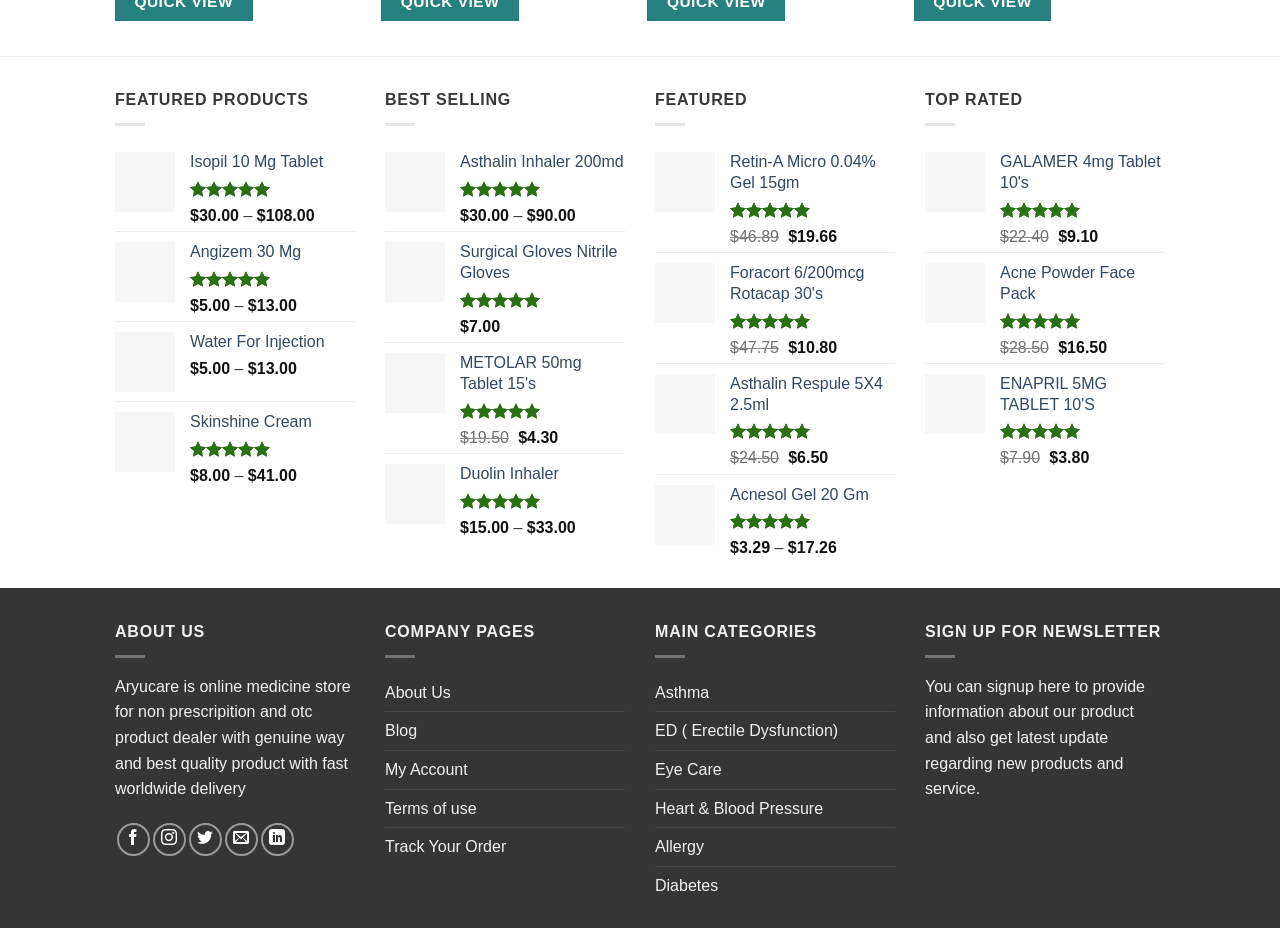What is the category of the first product?
Kindly offer a comprehensive and detailed response to the question.

The first product is categorized under 'FEATURED PRODUCTS' as indicated by the StaticText element with the text 'FEATURED PRODUCTS' at the top of the webpage.